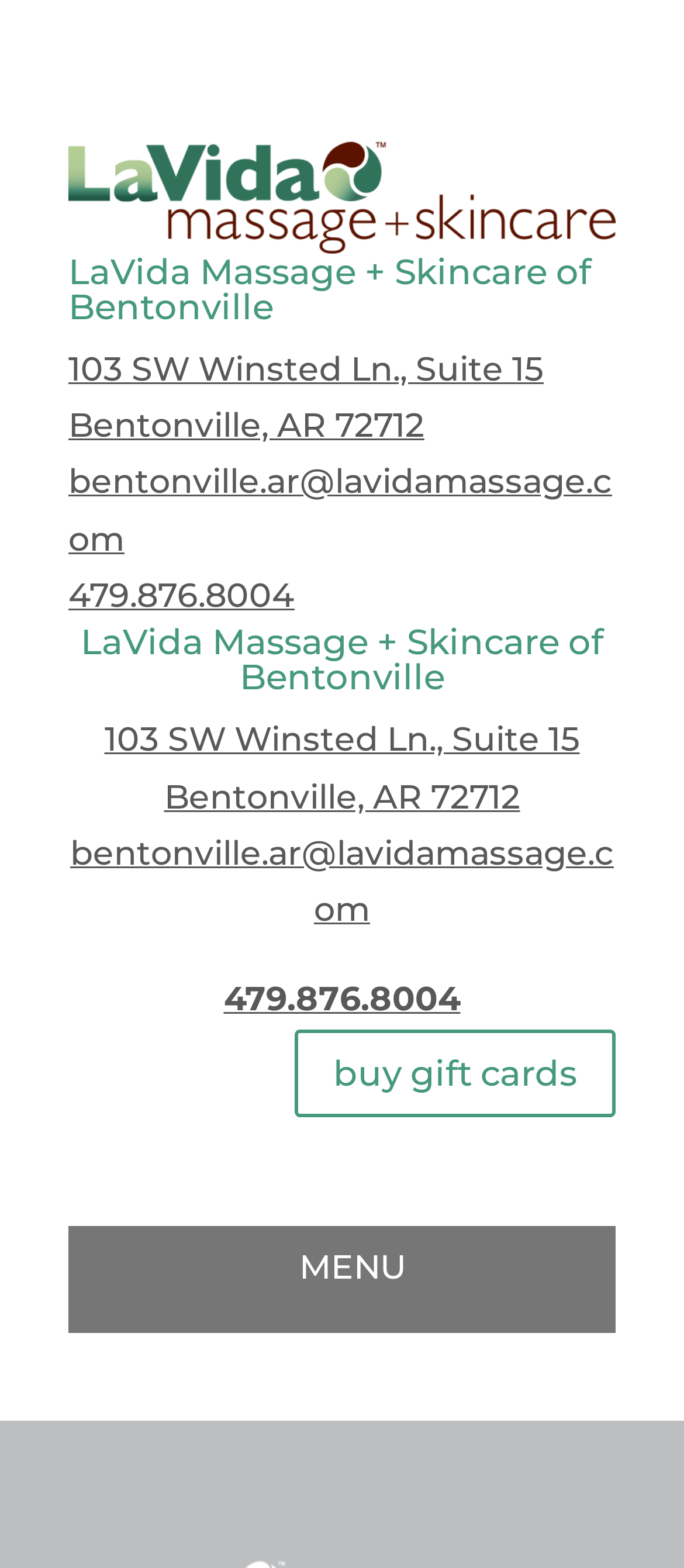Identify the headline of the webpage and generate its text content.

We are LaVida Massage + Skincare of Bentonville